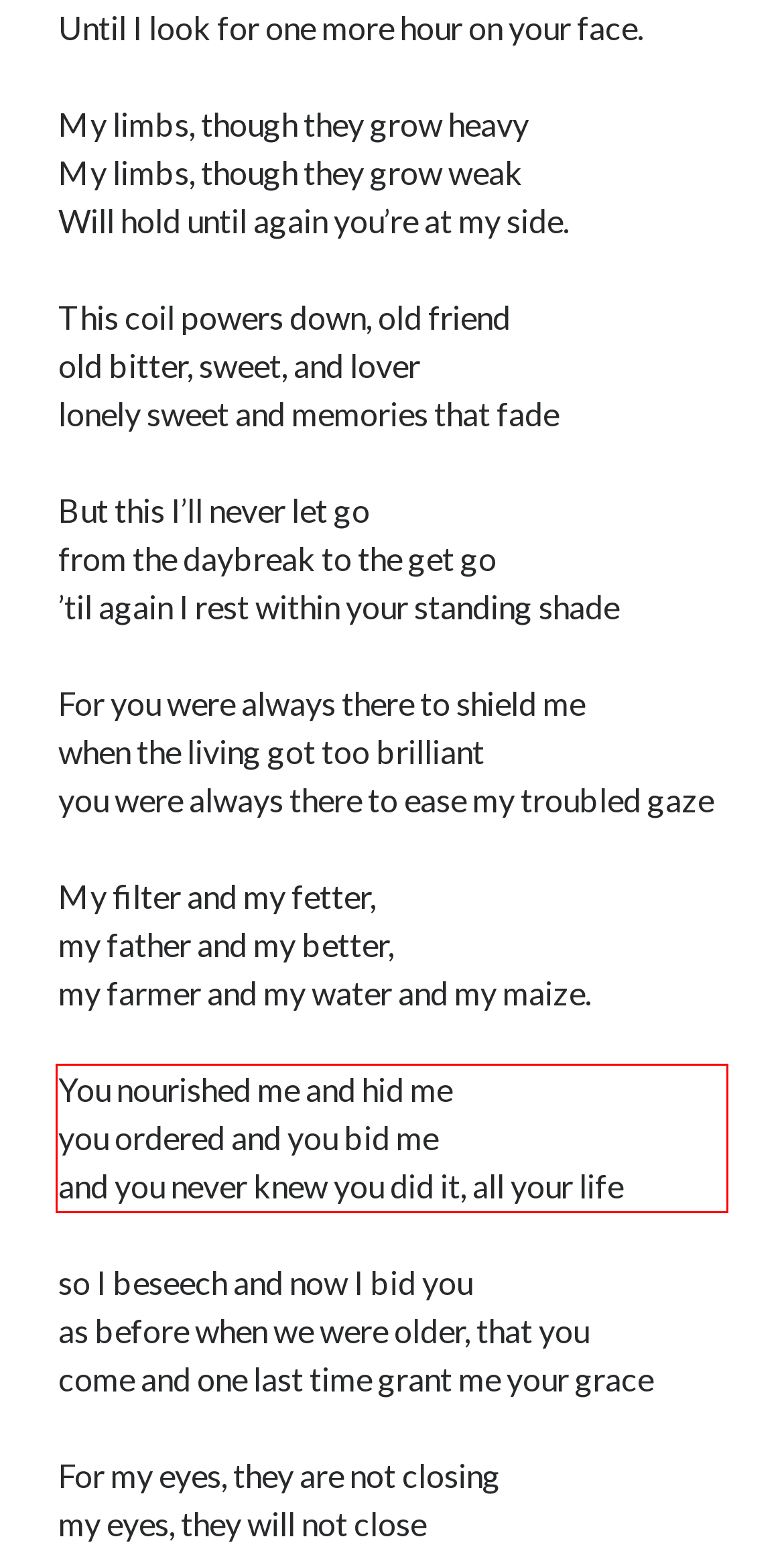Please look at the screenshot provided and find the red bounding box. Extract the text content contained within this bounding box.

You nourished me and hid me you ordered and you bid me and you never knew you did it, all your life